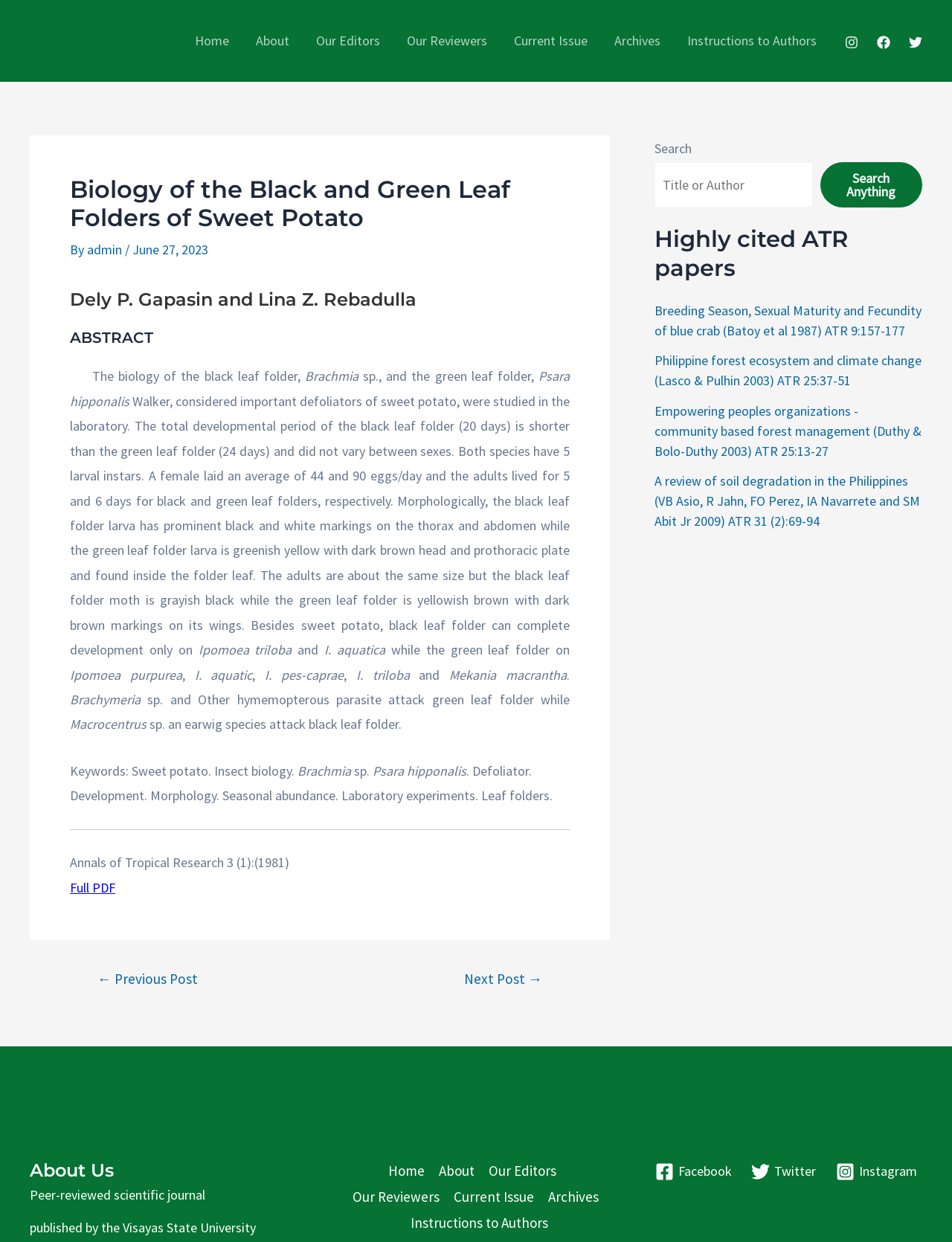Please locate and retrieve the main header text of the webpage.

Biology of the Black and Green Leaf Folders of Sweet Potato